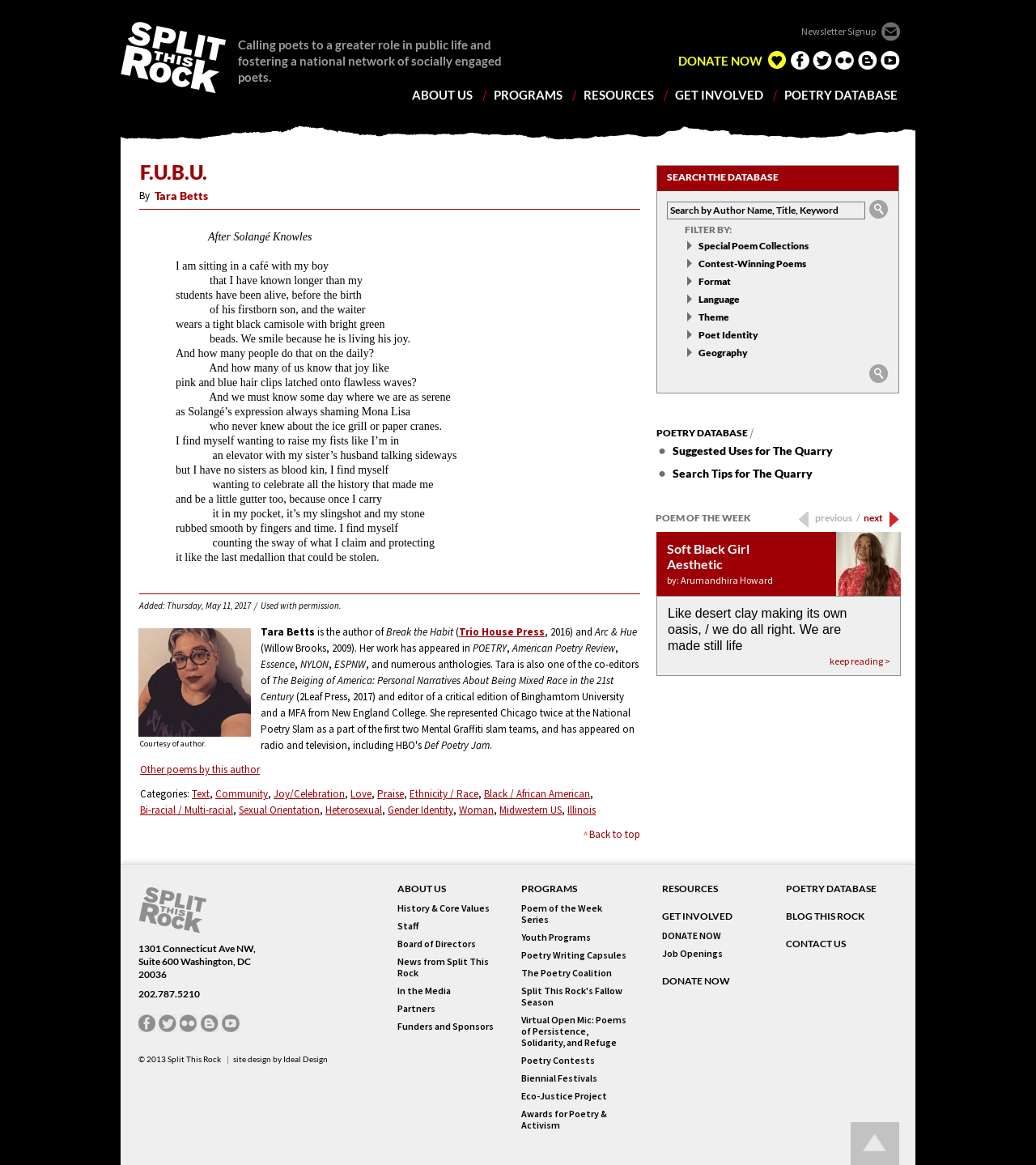Create a detailed summary of the webpage's content and design.

This webpage is about F.U.B.U., a poetry database, and Split This Rock, a organization that fosters a national network of socially engaged poets. At the top of the page, there are several links to different sections of the website, including "About Us", "Programs", "Resources", "Get Involved", and "Poetry Database". Below these links, there is a heading "SPLIT THIS ROCK" with a link to the organization's website.

On the left side of the page, there is a blockquote with a poem titled "After Solangé Knowles" by Tara Betts. The poem is divided into several stanzas, and each line is indented to indicate its position within the stanza. The poem explores themes of identity, joy, and celebration.

To the right of the poem, there is an image of Tara Betts, the author of the poem, with a caption "Courtesy of author." Below the image, there is a brief bio of Tara Betts, including her publications and achievements. The bio also mentions that she is one of the co-editors of "The Beiging of America: Personal Narratives About Being Mixed Race in the 21st Century".

At the bottom of the page, there are several links to categories, including "Text", "Community", "Joy/Celebration", "Love", "Praise", "Ethnicity / Race", "Black / African American", "Bi-racial / Multi-racial", "Sexual Orientation", "Heterosexual", "Gender Identity", and "Woman". There is also a link to "Other poems by this author" and a call to action to "DONATE NOW".